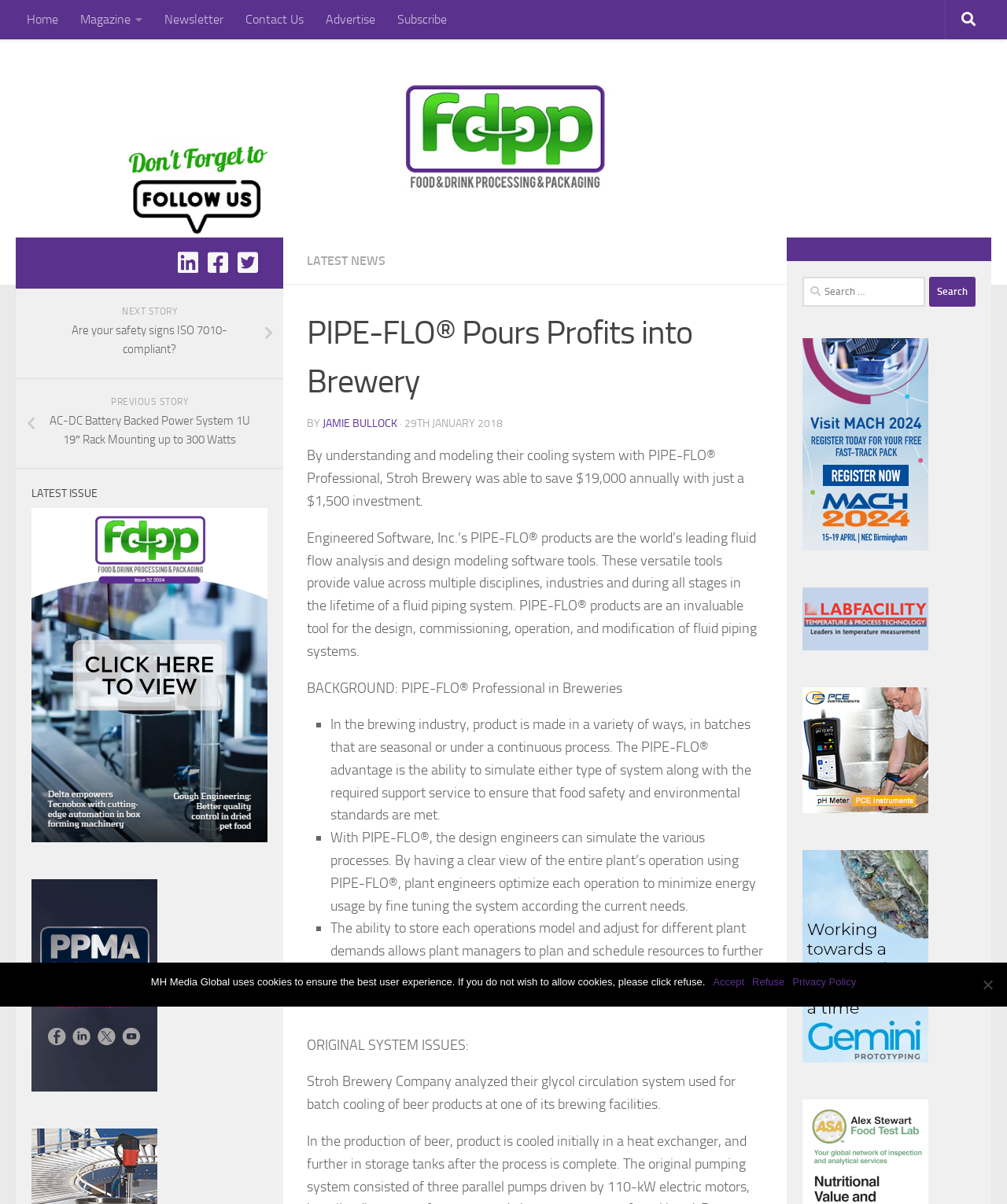Provide the bounding box coordinates of the section that needs to be clicked to accomplish the following instruction: "Read the latest news."

[0.305, 0.21, 0.383, 0.222]